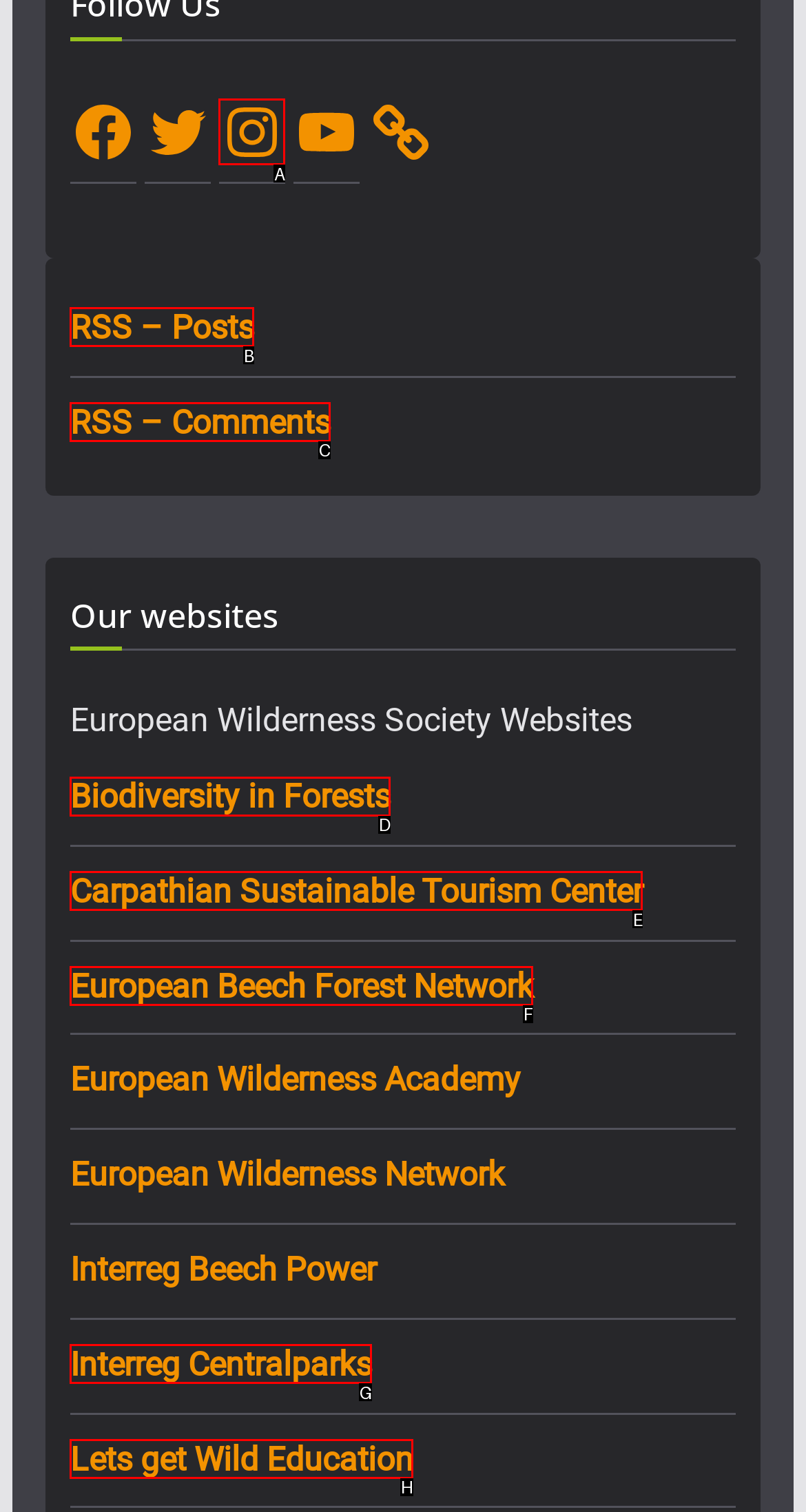Select the HTML element that fits the following description: Interreg Centralparks
Provide the letter of the matching option.

G